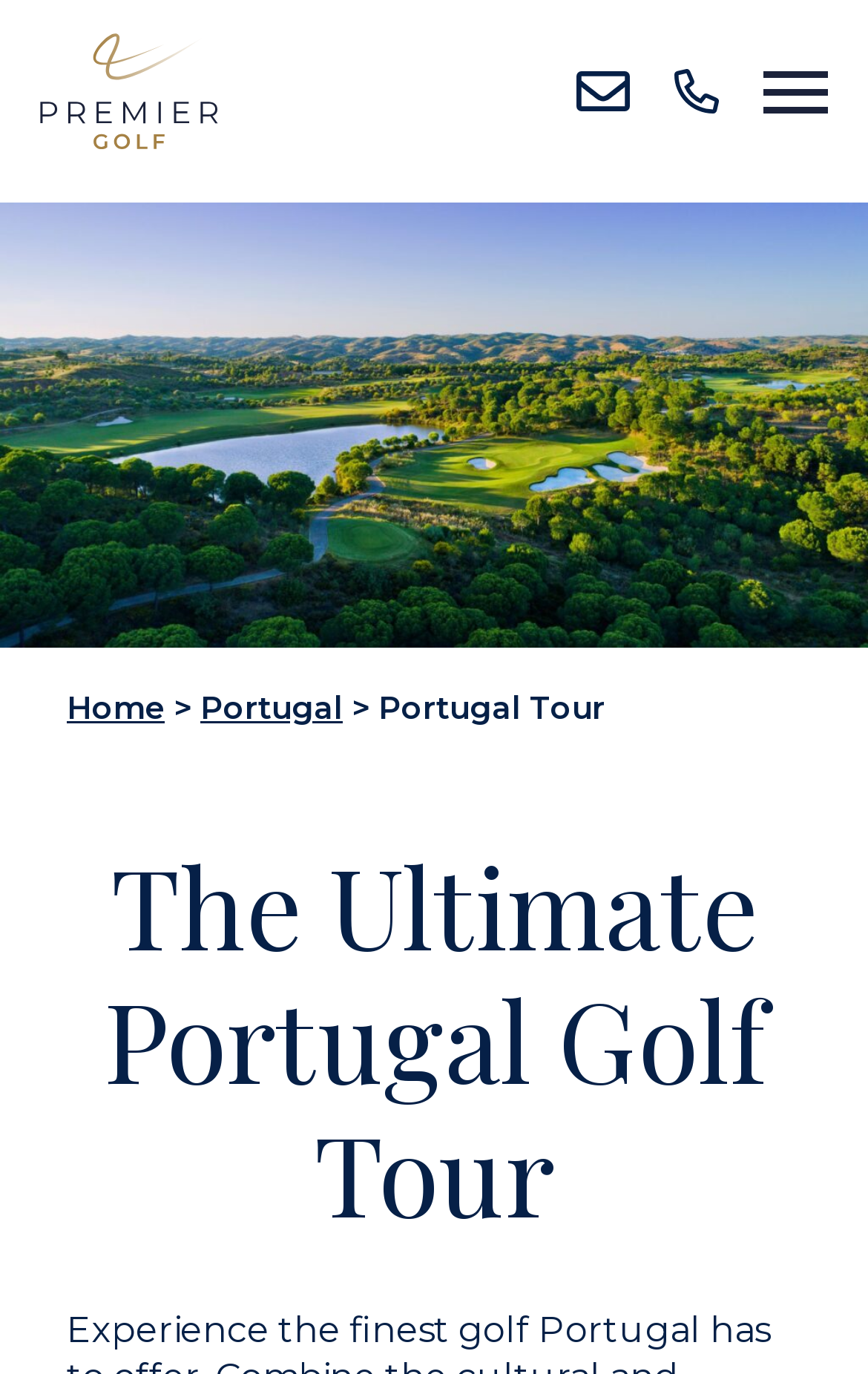Given the element description "Menu" in the screenshot, predict the bounding box coordinates of that UI element.

None